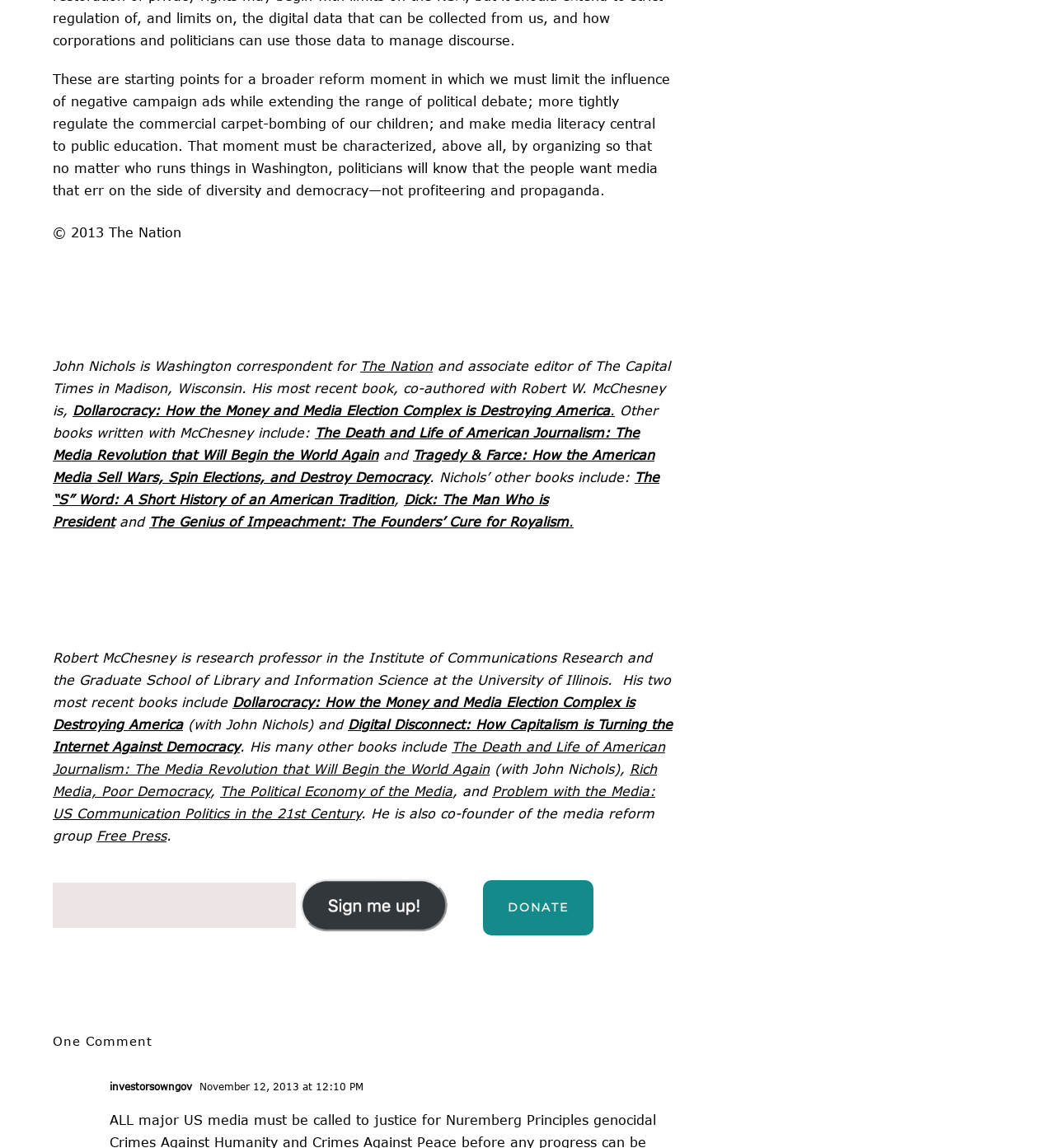Identify the coordinates of the bounding box for the element that must be clicked to accomplish the instruction: "Click the 'John Nichols' link".

[0.05, 0.221, 0.12, 0.235]